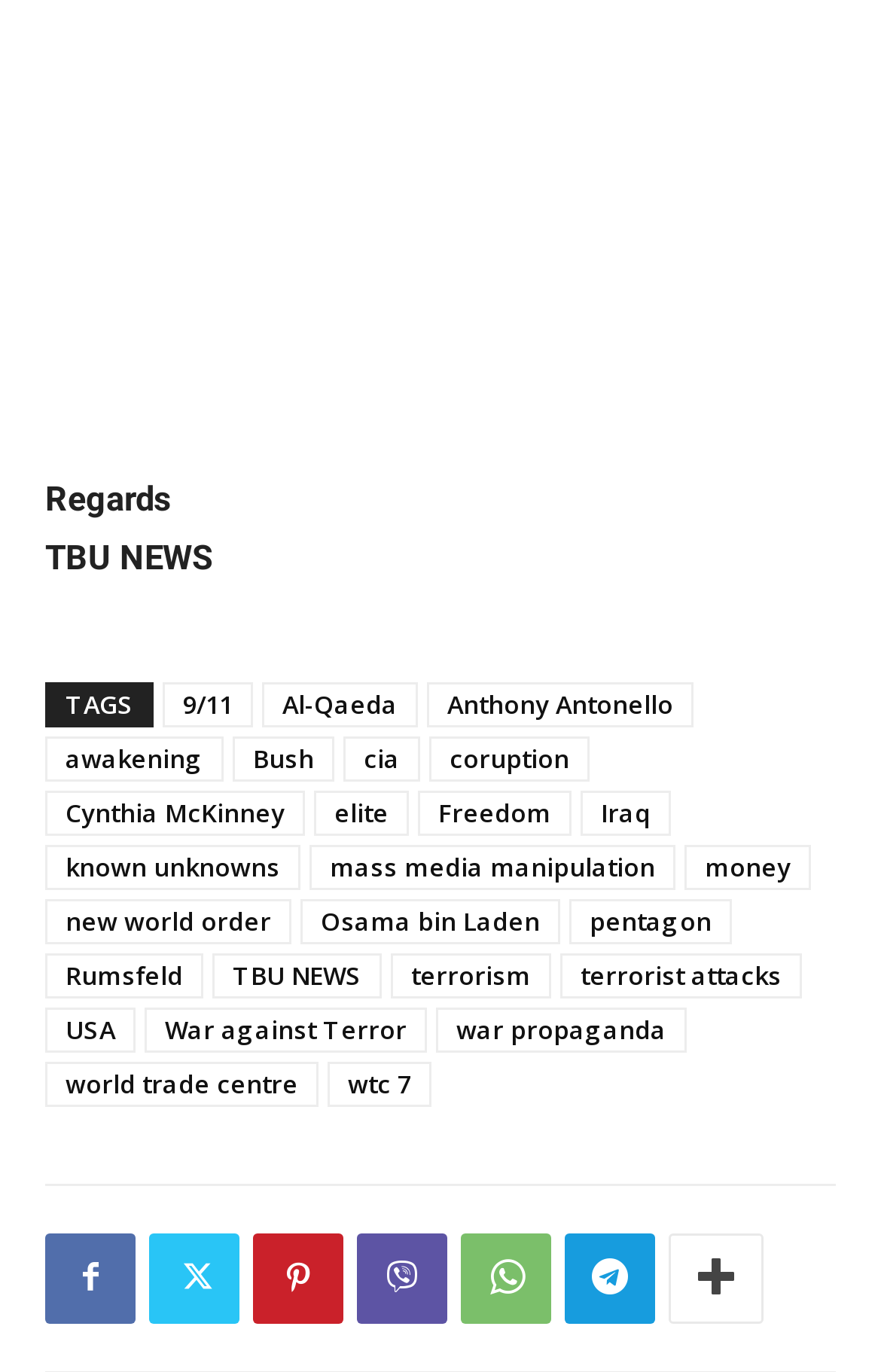Identify the coordinates of the bounding box for the element that must be clicked to accomplish the instruction: "Click on the 'war propaganda' link".

[0.495, 0.734, 0.779, 0.767]